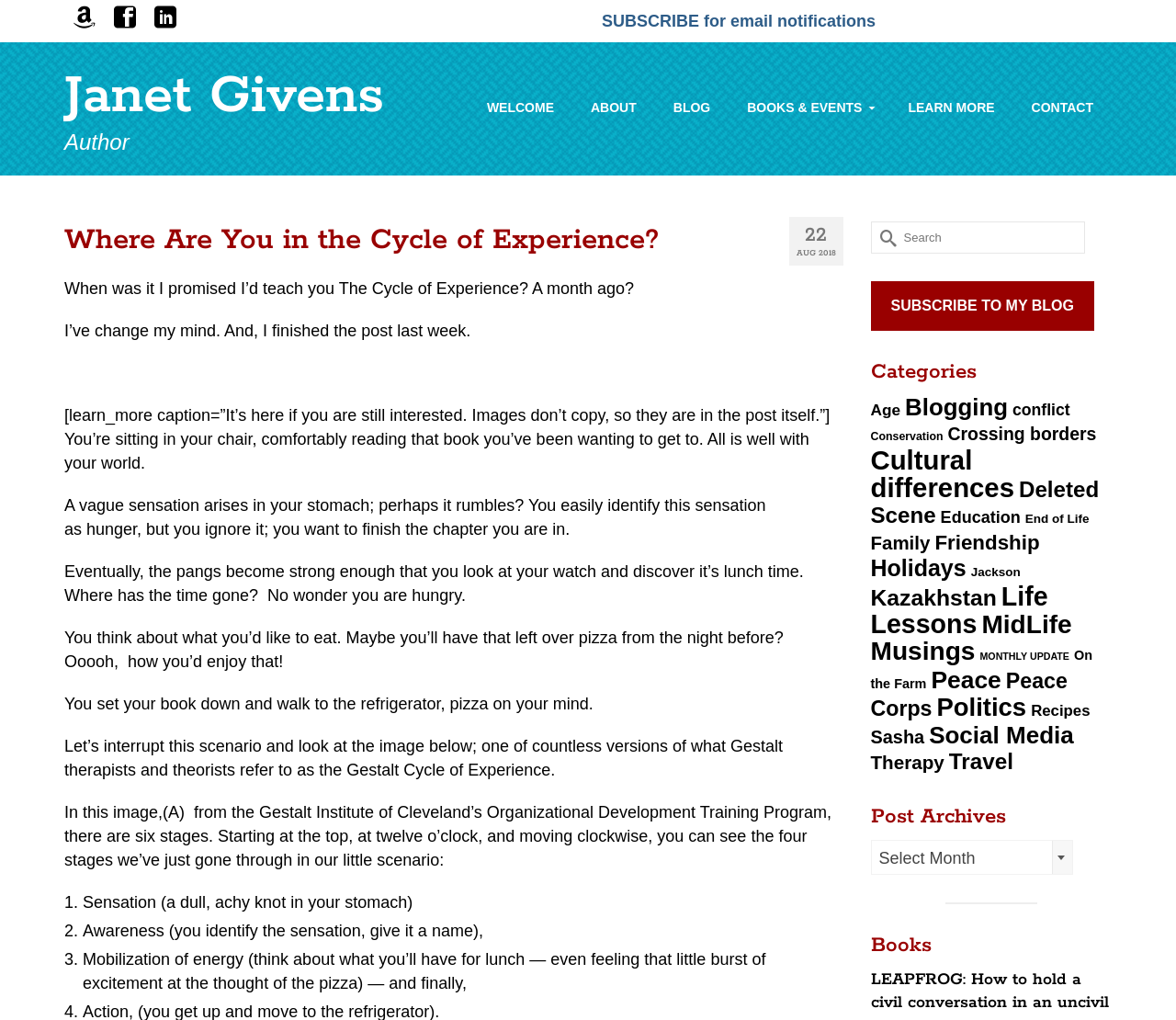Find the bounding box coordinates for the area you need to click to carry out the instruction: "Select a category from the list". The coordinates should be four float numbers between 0 and 1, indicated as [left, top, right, bottom].

[0.74, 0.393, 0.857, 0.412]